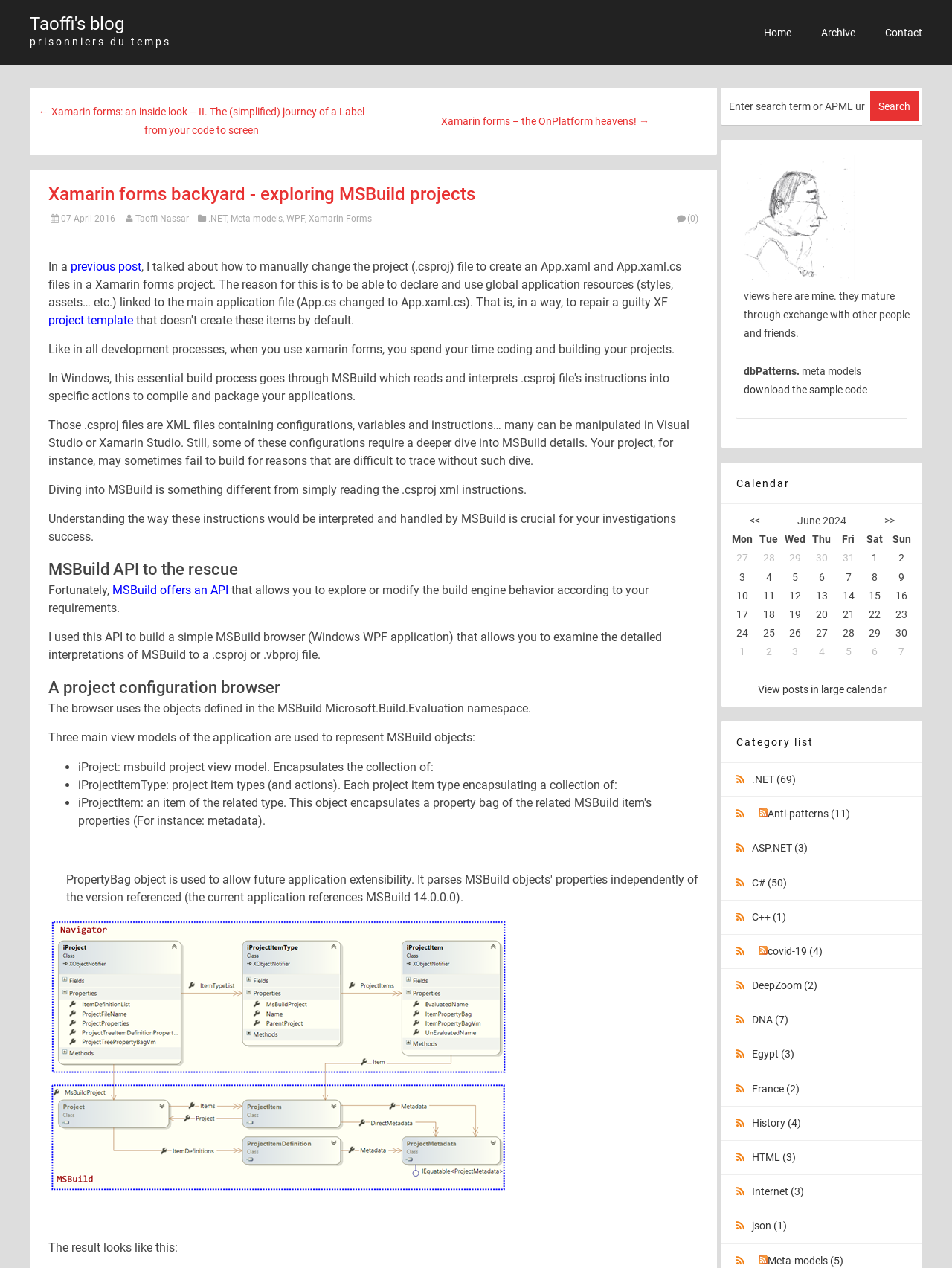Based on the element description, predict the bounding box coordinates (top-left x, top-left y, bottom-right x, bottom-right y) for the UI element in the screenshot: MSBuild offers an API

[0.118, 0.46, 0.24, 0.471]